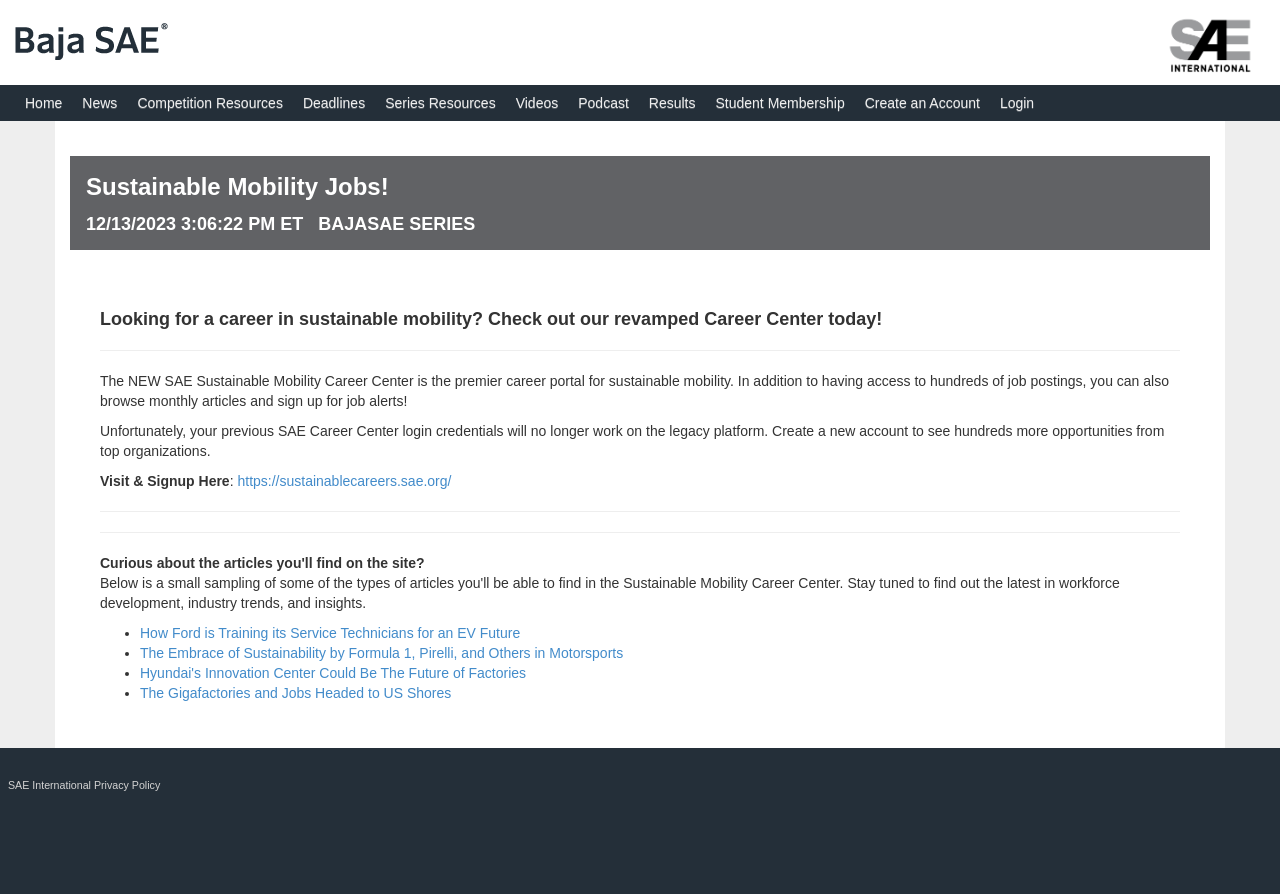Locate the bounding box coordinates of the element you need to click to accomplish the task described by this instruction: "Visit the Career Center".

[0.186, 0.529, 0.353, 0.547]